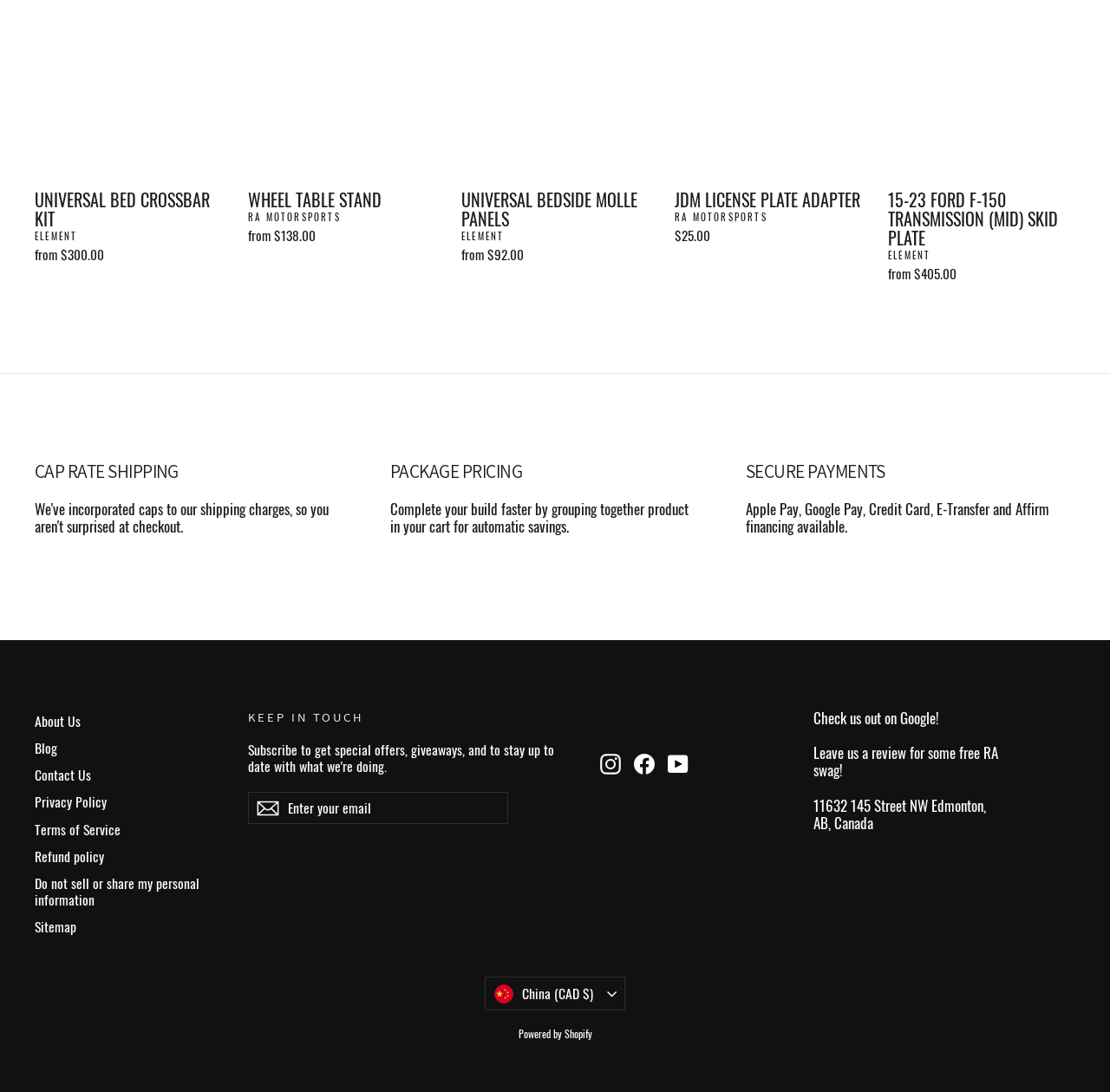Based on the image, please elaborate on the answer to the following question:
What social media platforms is the company on?

The company's social media presence is indicated by the links to Instagram, Facebook, and YouTube at the bottom of the page.